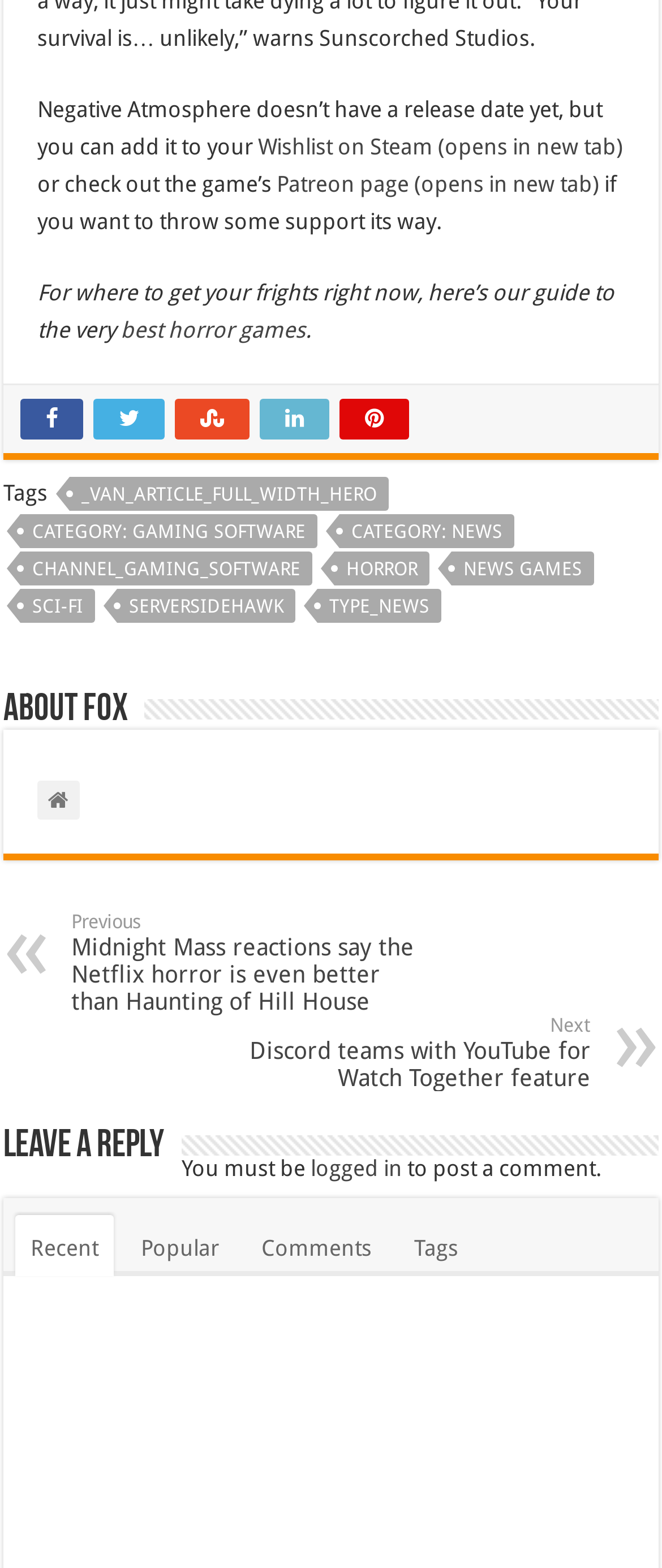Answer briefly with one word or phrase:
What is the purpose of the Patreon page mentioned in the article?

To support the game